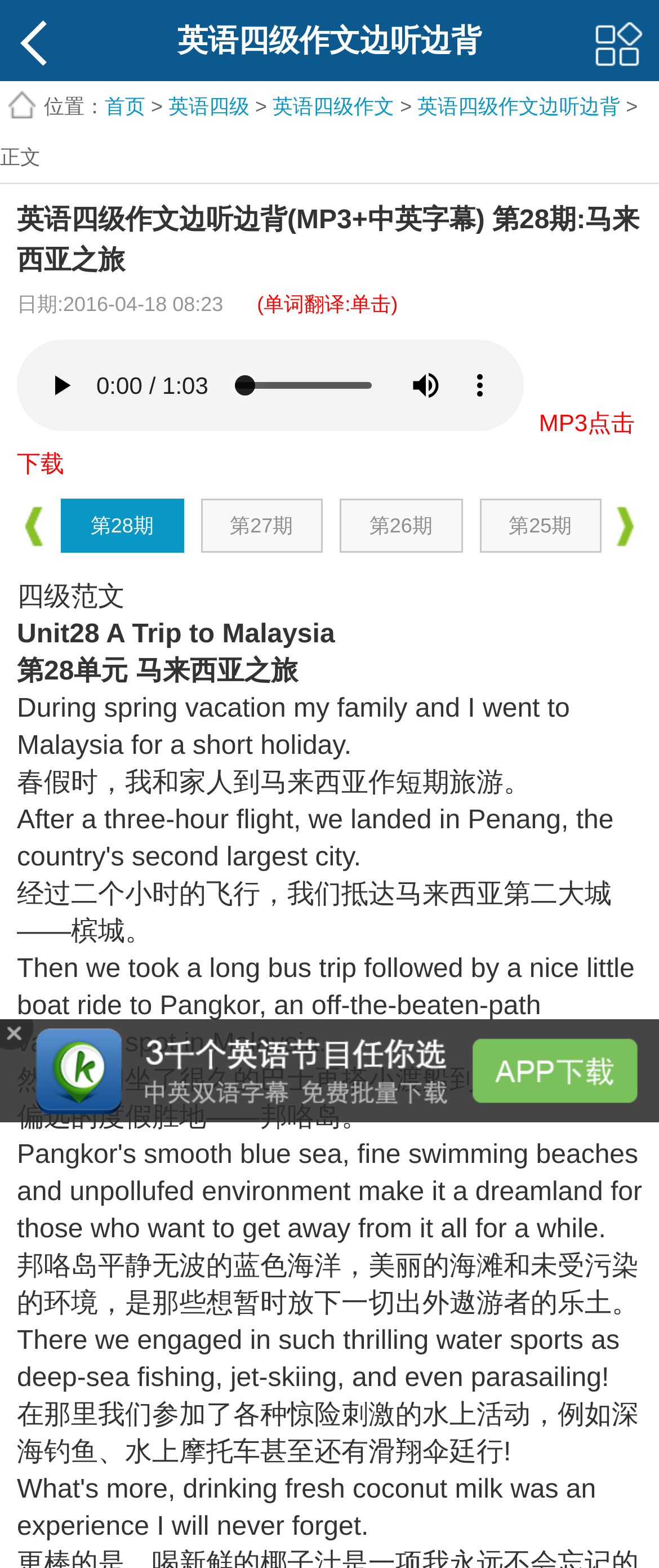Respond to the following question with a brief word or phrase:
What is the theme of the vacation spot described in the text?

Beach and water sports